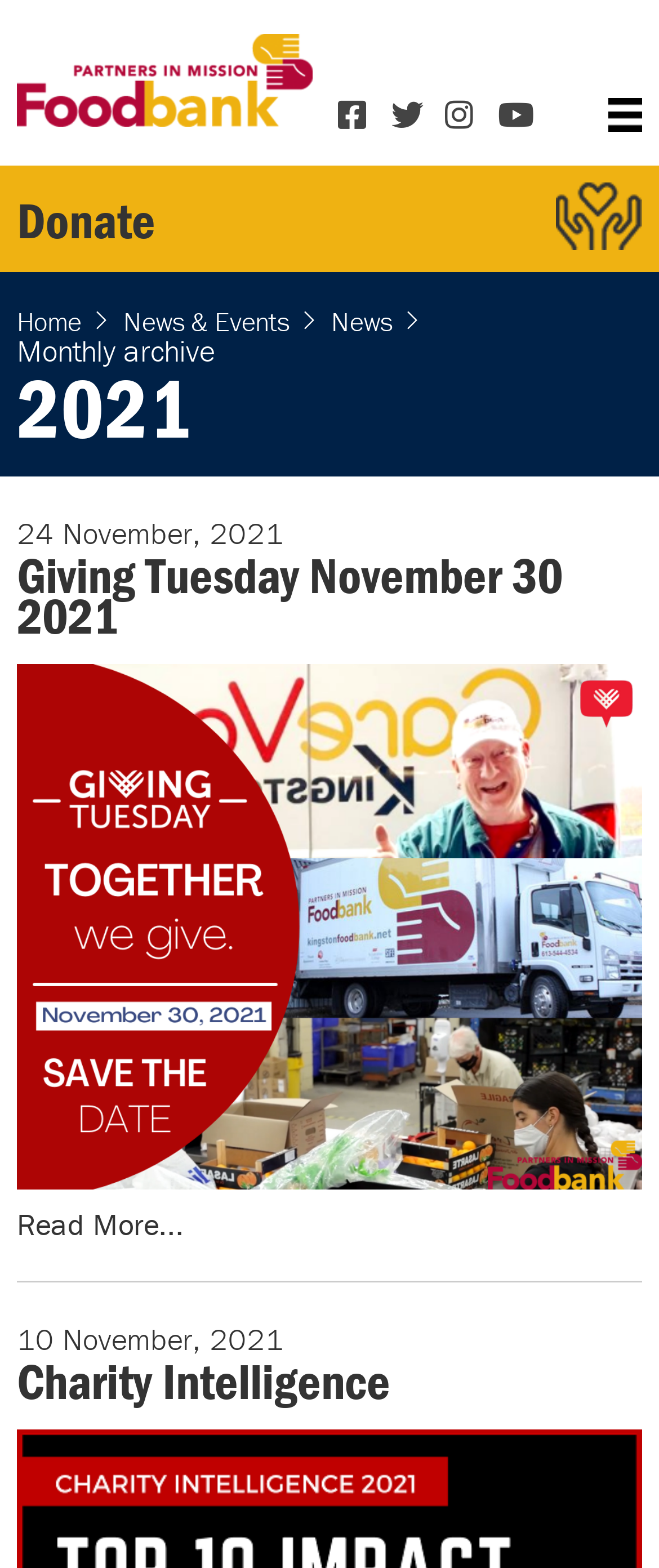What is the logo of Partners in Mission Foodbank?
Use the information from the screenshot to give a comprehensive response to the question.

The logo is an image located at the top left of the webpage, with a bounding box of [0.026, 0.022, 0.474, 0.081]. It is a child element of the link 'Partners in Mission Foodbank Logo'.